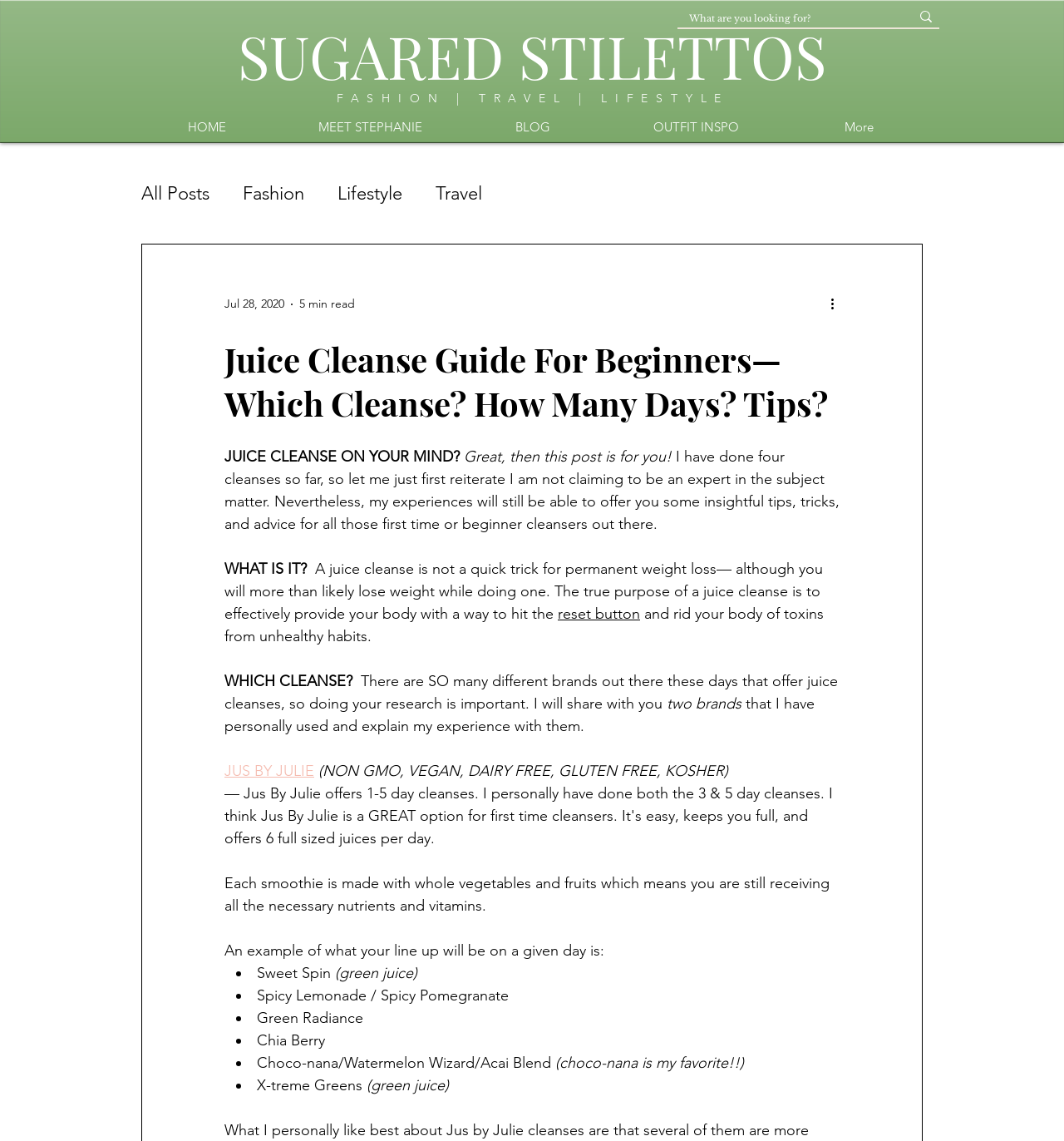Locate the bounding box coordinates of the clickable element to fulfill the following instruction: "View more actions". Provide the coordinates as four float numbers between 0 and 1 in the format [left, top, right, bottom].

[0.778, 0.258, 0.797, 0.275]